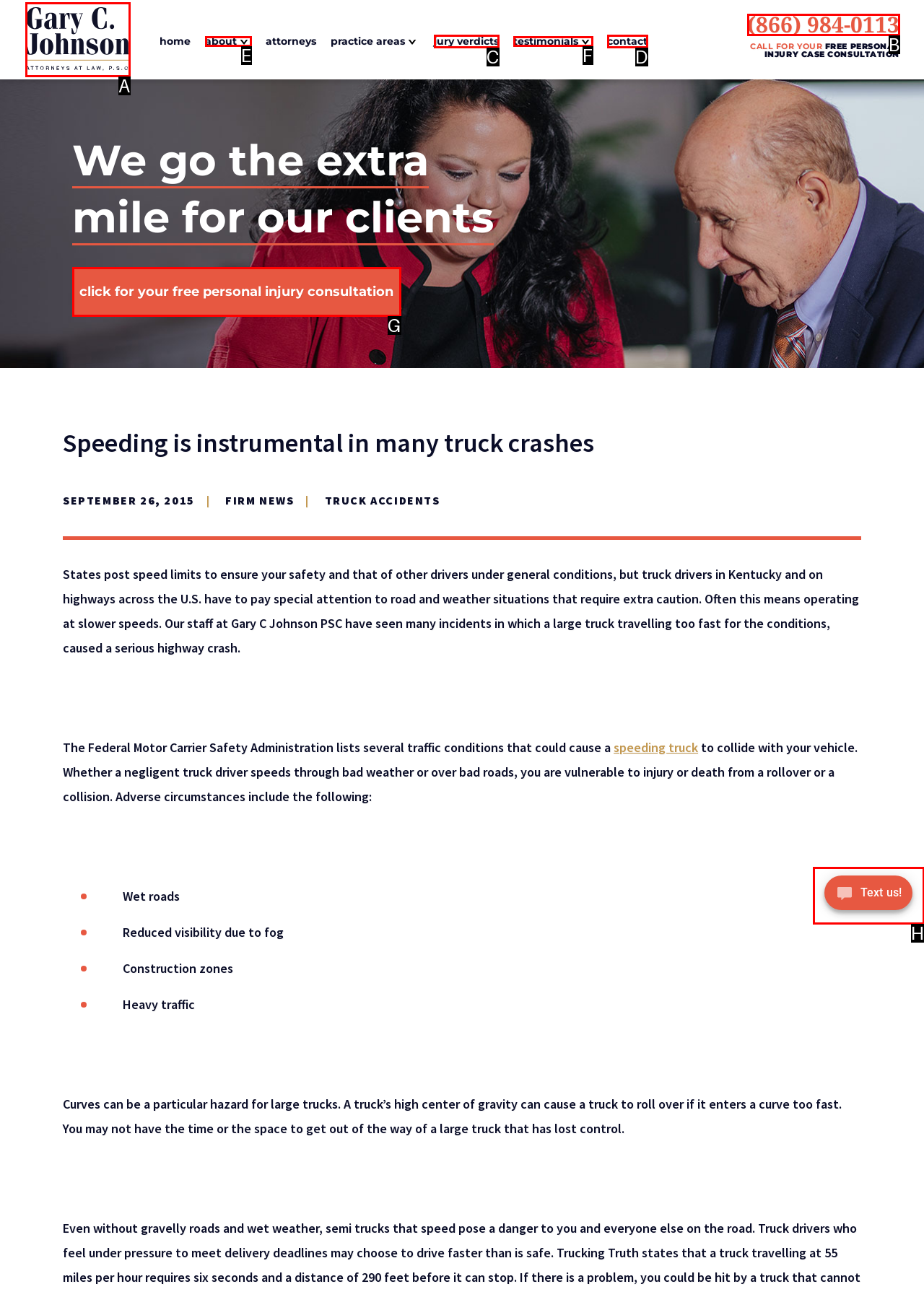Determine the HTML element to be clicked to complete the task: Click the logo of Kentucky Personal Injury Law Firm. Answer by giving the letter of the selected option.

A